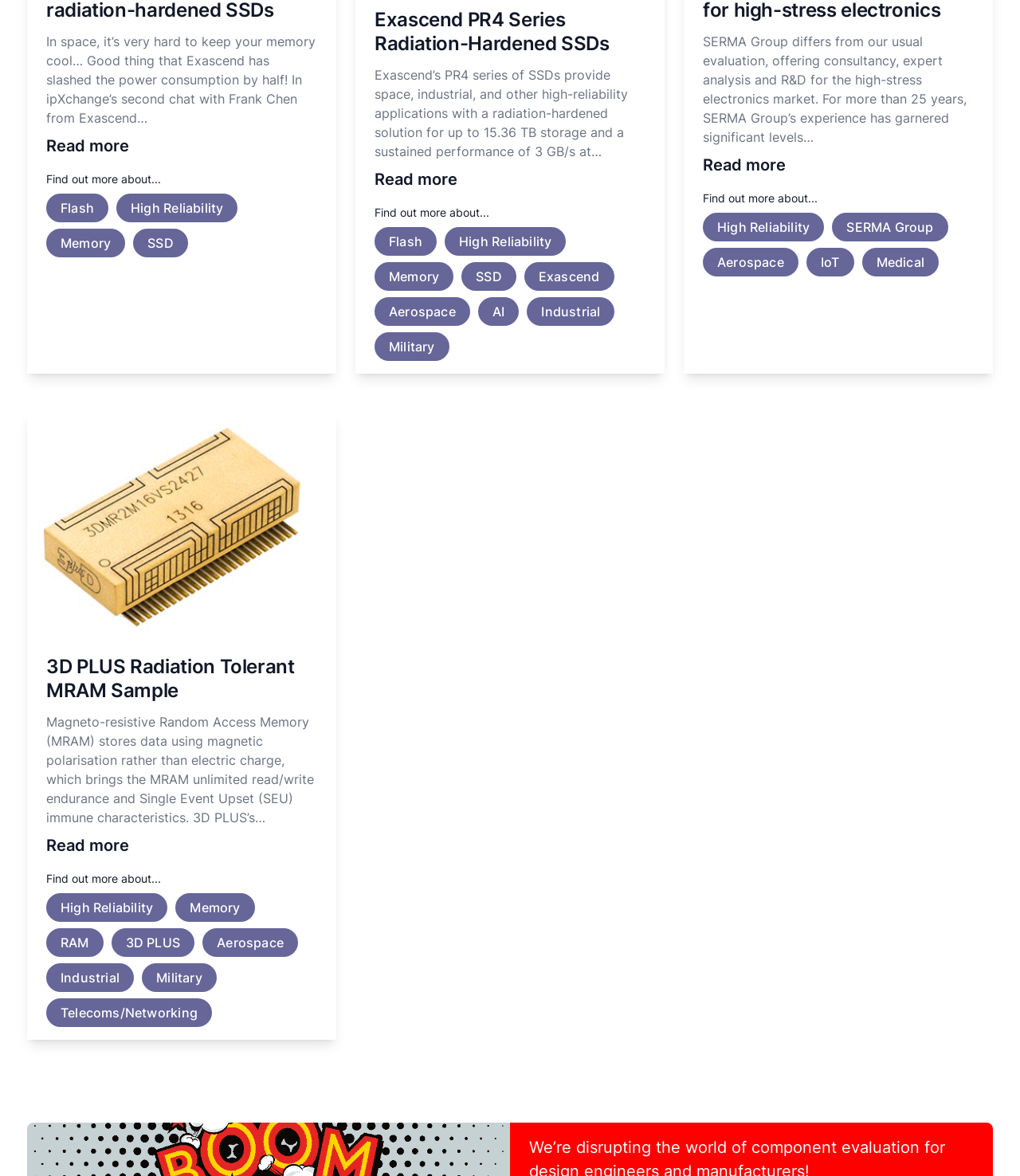Given the description "Read more", determine the bounding box of the corresponding UI element.

[0.045, 0.709, 0.127, 0.729]